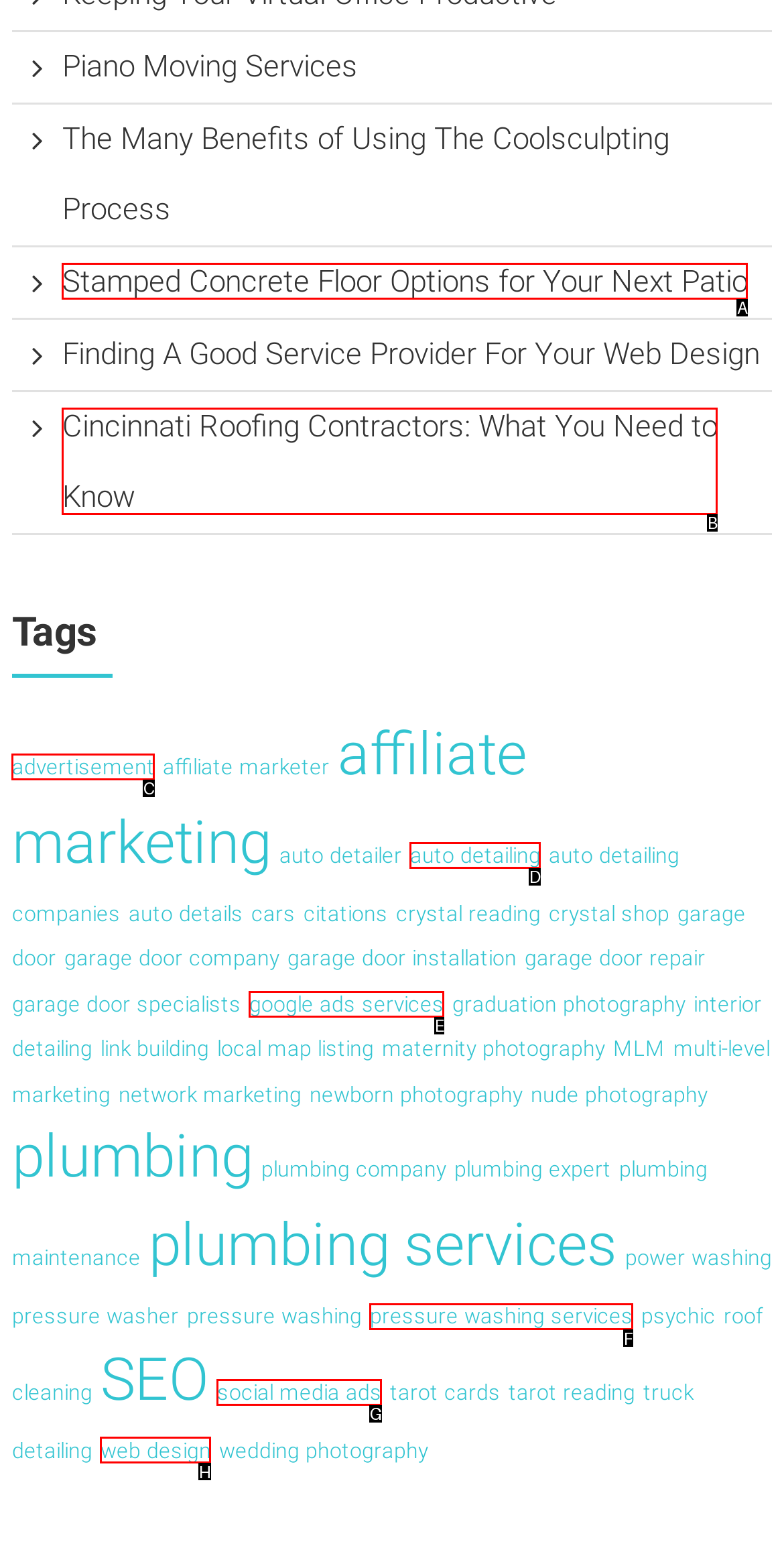Select the correct option from the given choices to perform this task: Discover 'web design'. Provide the letter of that option.

H